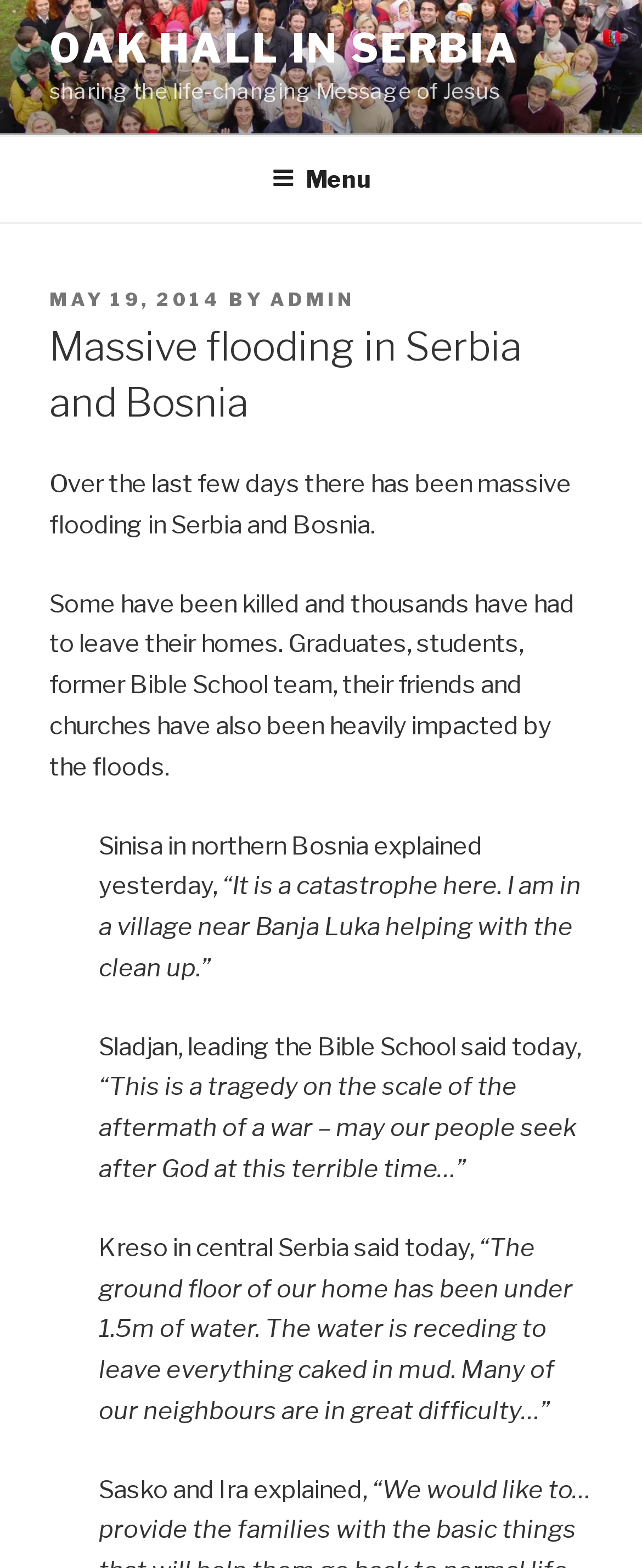Illustrate the webpage thoroughly, mentioning all important details.

The webpage appears to be a news article or blog post about massive flooding in Serbia and Bosnia. At the top of the page, there is a large image with the caption "Oak Hall in Serbia" that spans the entire width of the page. Below the image, there is a link to "OAK HALL IN SERBIA" and a static text that reads "sharing the life-changing Message of Jesus".

On the top right corner of the page, there is a navigation menu labeled "Top Menu" with a button to expand or collapse it. When expanded, the menu displays a header with a posting date "MAY 19, 2014" and an author "ADMIN".

The main content of the page is a series of paragraphs describing the flooding situation in Serbia and Bosnia. The first paragraph summarizes the situation, stating that there has been massive flooding in the region, resulting in deaths and thousands of people leaving their homes. The following paragraphs quote individuals affected by the floods, including Sinisa, Sladjan, Kreso, and Sasko and Ira, who describe the devastating impact of the floods on their communities.

The quotes are presented in a clear and organized manner, with each individual's statement separated by a short paragraph break. The text is easy to read, with a clear font and sufficient spacing between lines. Overall, the webpage appears to be a news article or blog post that aims to inform readers about the flooding situation in Serbia and Bosnia and share personal stories of those affected.